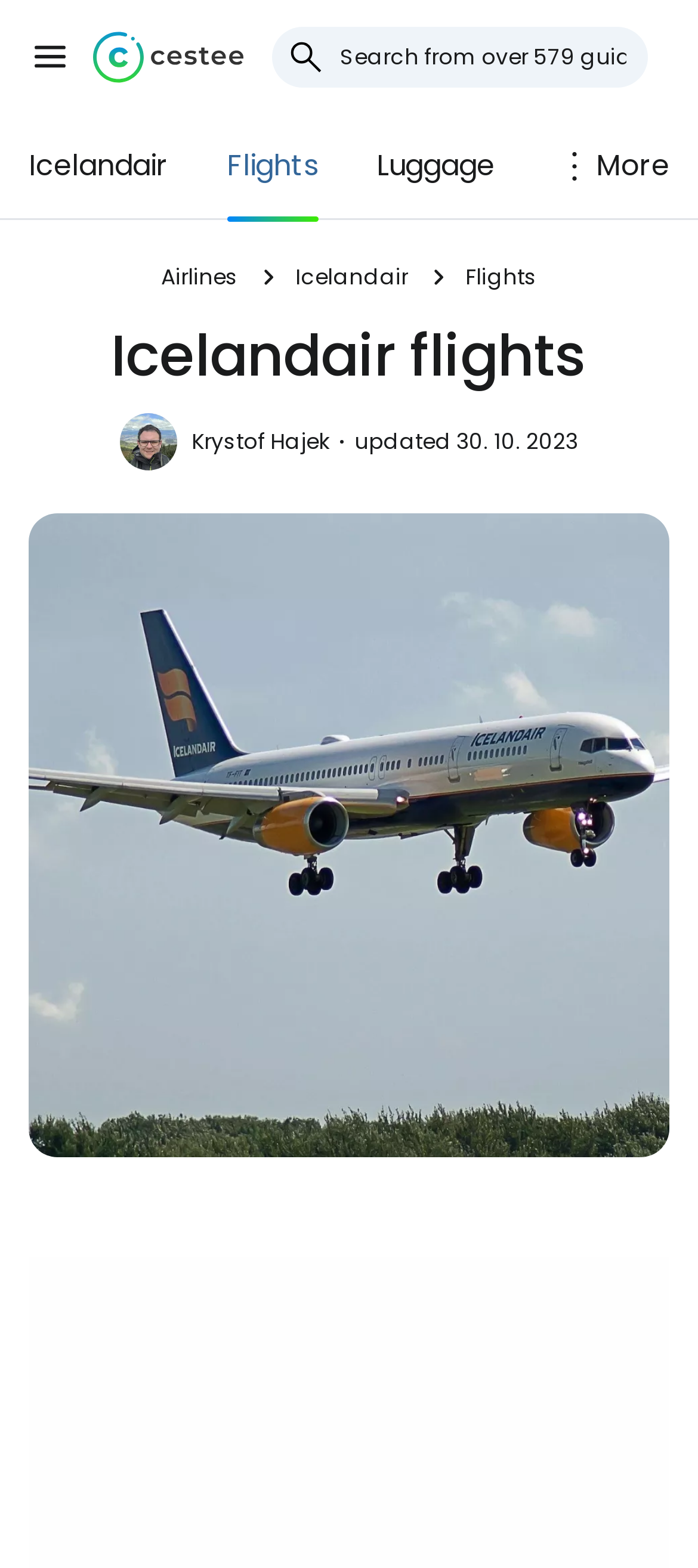Please identify the bounding box coordinates of the area that needs to be clicked to follow this instruction: "Toggle the menu".

[0.031, 0.018, 0.113, 0.055]